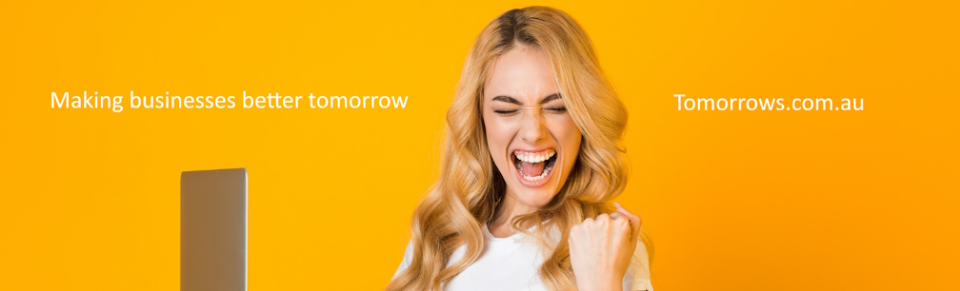What is the tone of the image?
Answer the question with detailed information derived from the image.

The caption describes the overall tone of the image as one of enthusiasm and empowerment, appealing to entrepreneurs and business owners looking for ways to improve and thrive in a competitive landscape.